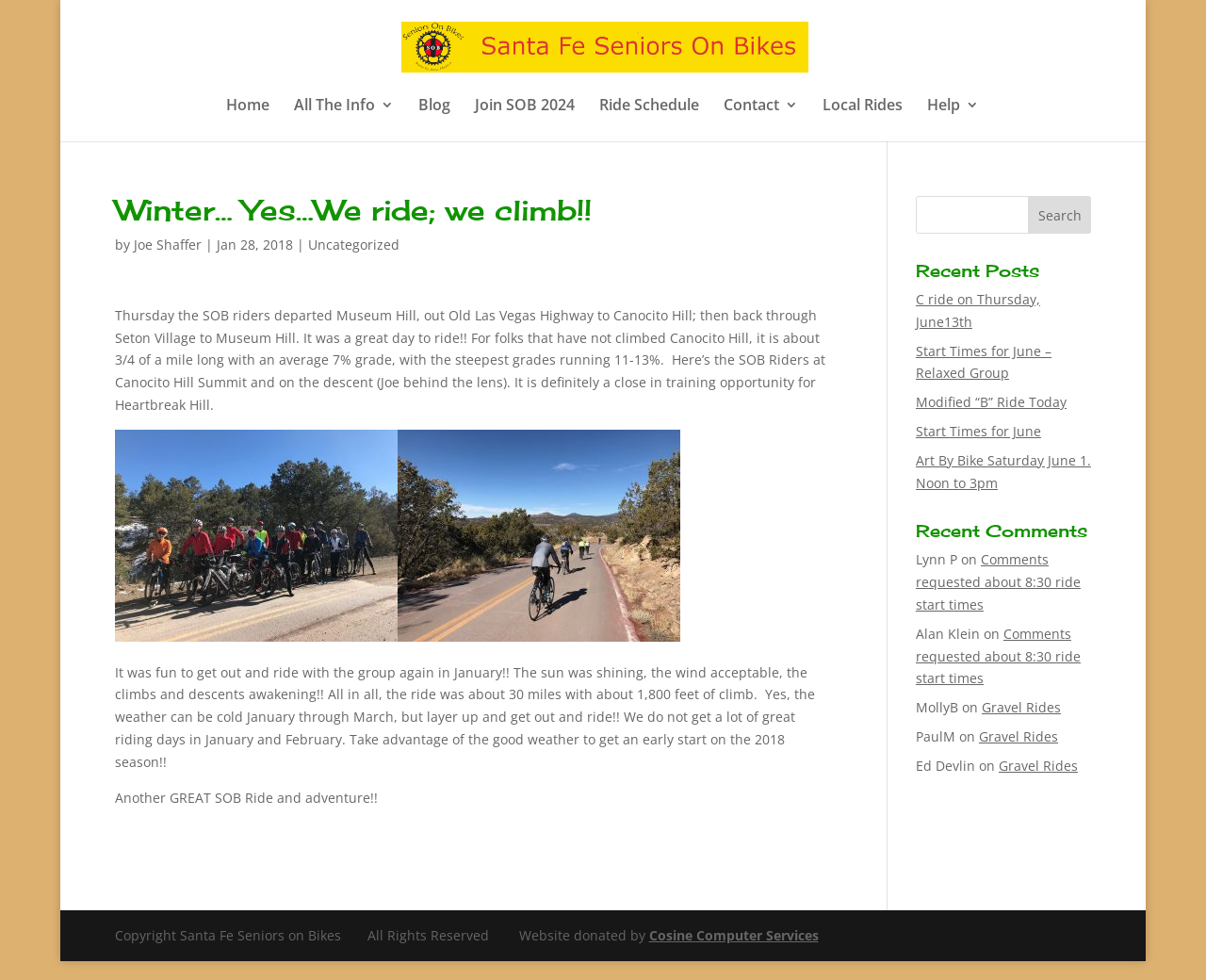Based on the image, please elaborate on the answer to the following question:
How many recent posts are listed?

I found the answer by counting the number of link elements under the 'Recent Posts' heading, which are 5 in total.